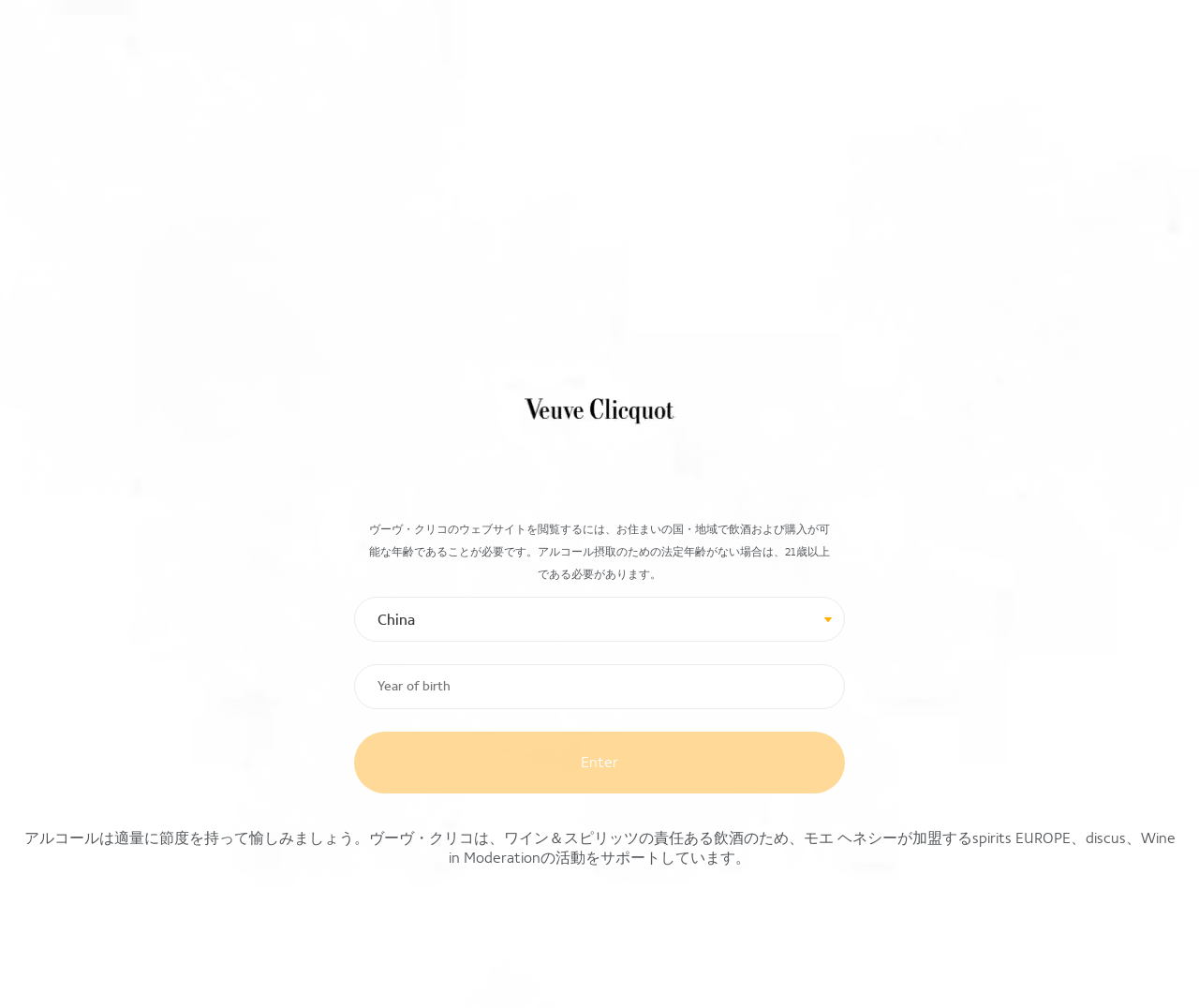Please determine the bounding box coordinates of the element to click in order to execute the following instruction: "Select a country". The coordinates should be four float numbers between 0 and 1, specified as [left, top, right, bottom].

[0.295, 0.592, 0.705, 0.636]